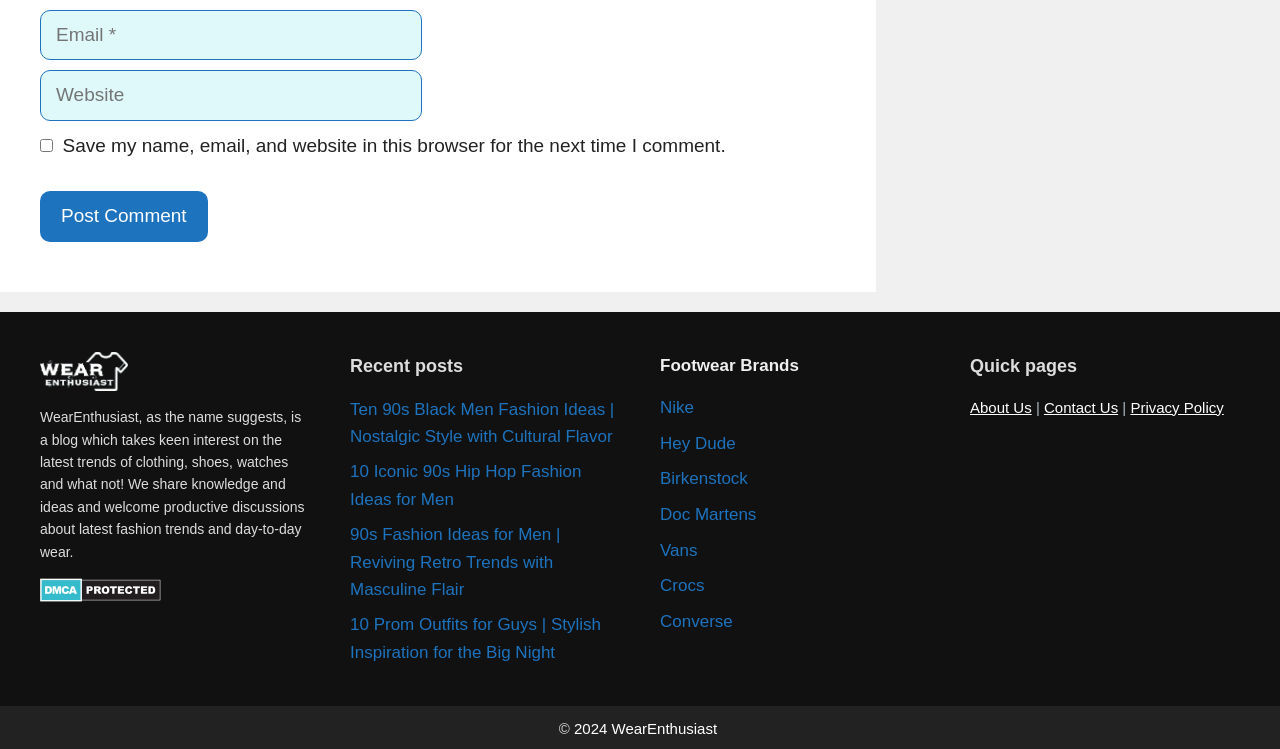Determine the bounding box for the described UI element: "aria-label="Search" name="q"".

None